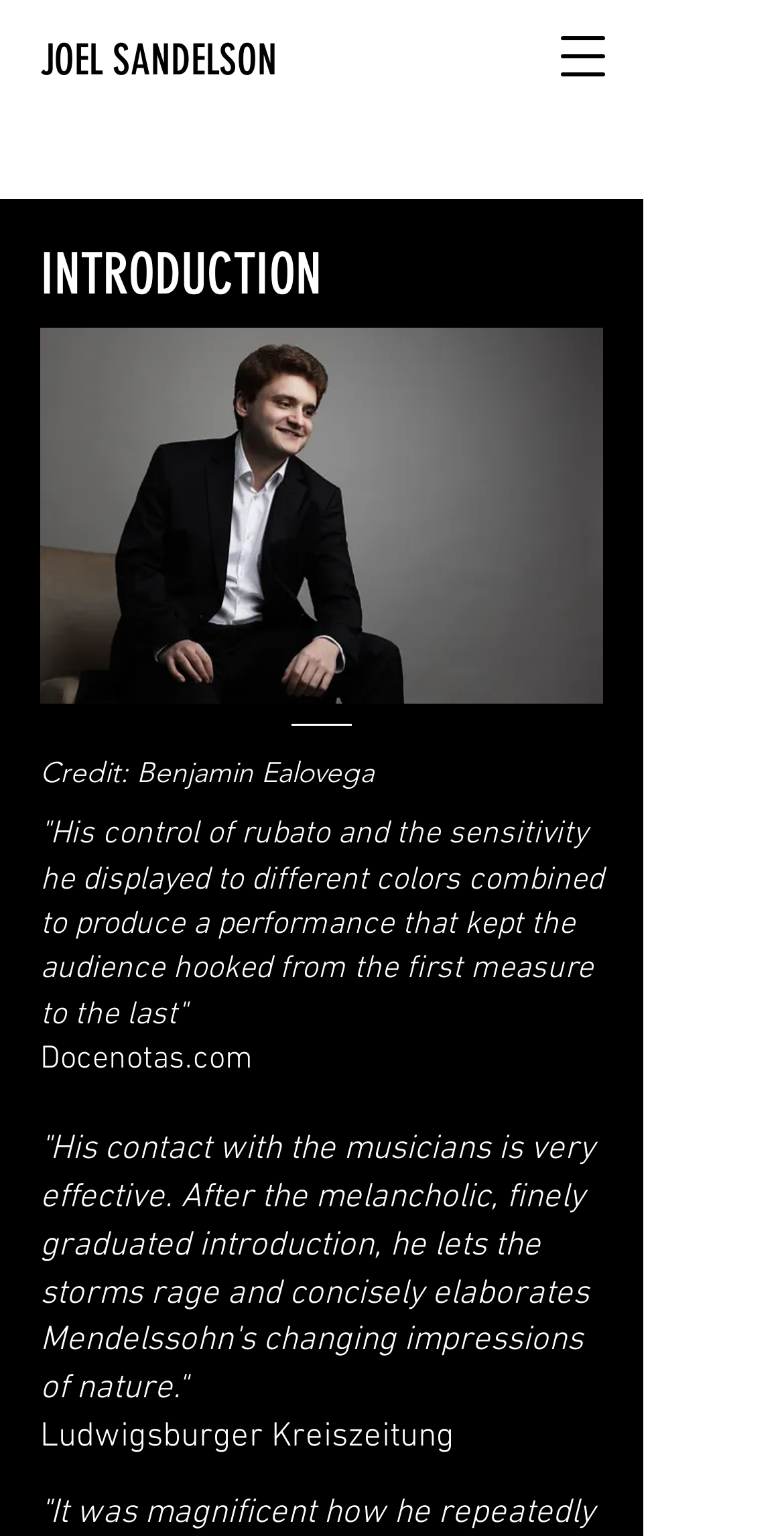Please give a succinct answer using a single word or phrase:
What is the credit for the image?

Benjamin Ealovega